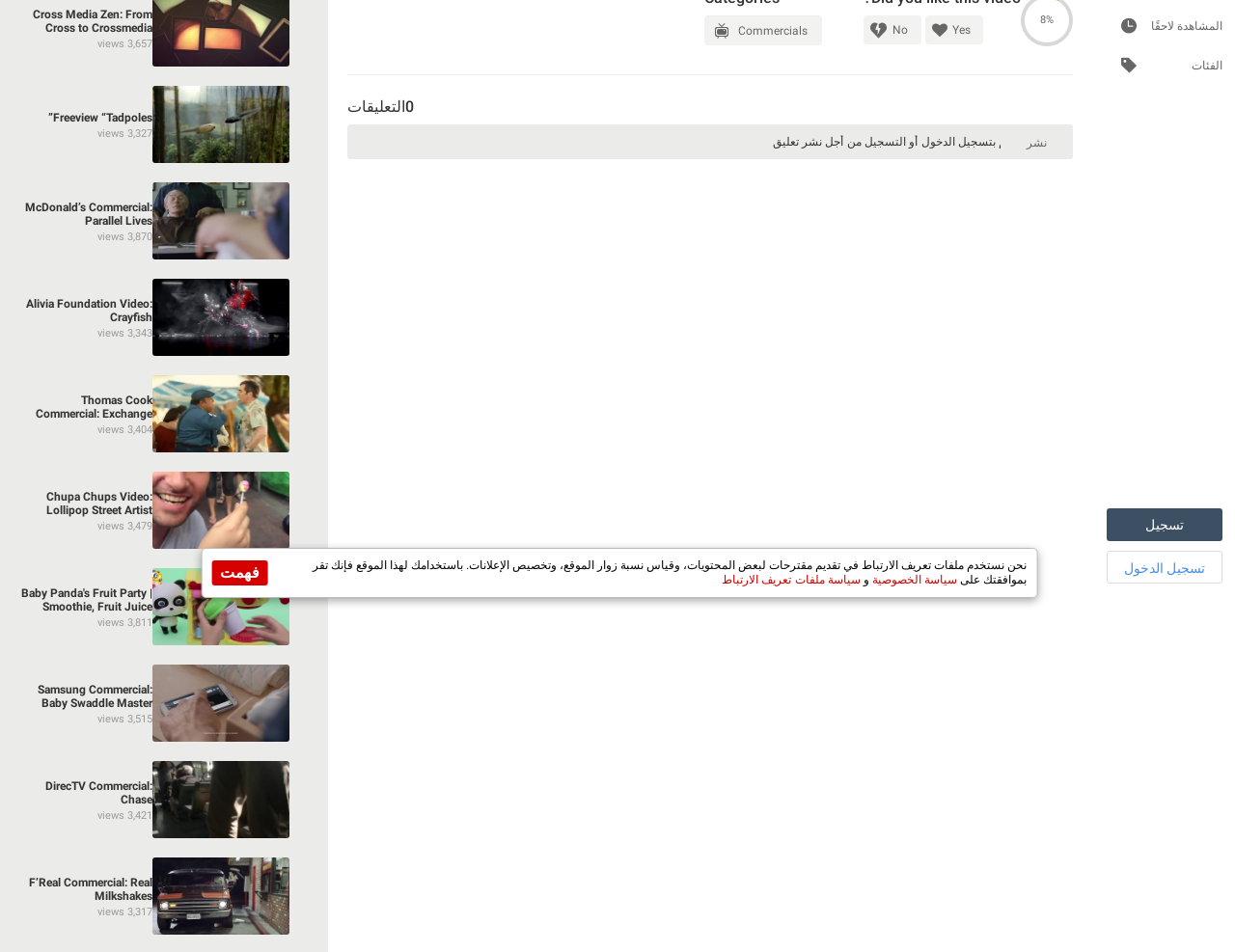For the following element description, predict the bounding box coordinates in the format (top-left x, top-left y, bottom-right x, bottom-right y). All values should be floating point numbers between 0 and 1. Description: The Morality of Love Spells

None